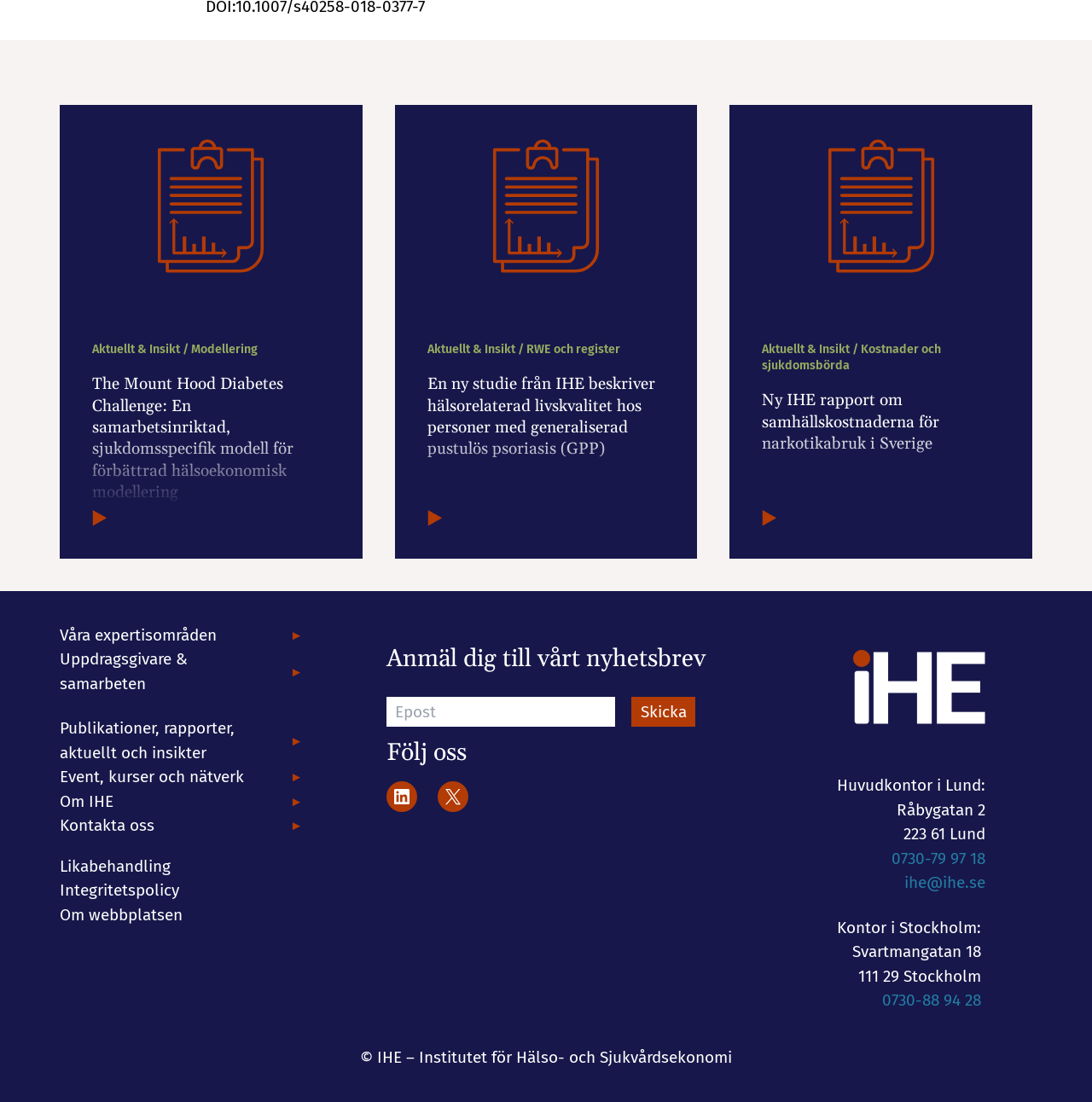What is the purpose of the textbox?
Please use the visual content to give a single word or phrase answer.

Enter email